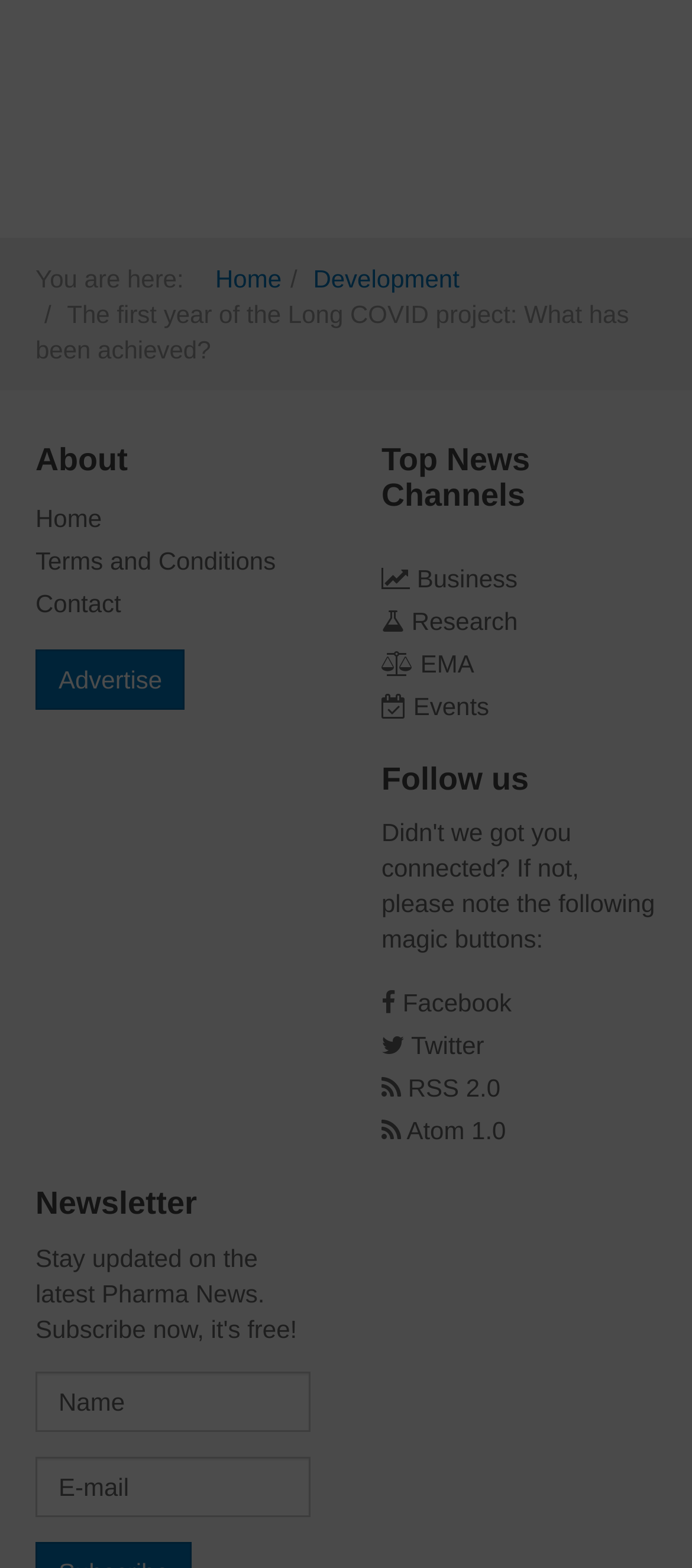What information is required to subscribe to the newsletter?
Based on the screenshot, answer the question with a single word or phrase.

Name and E-mail